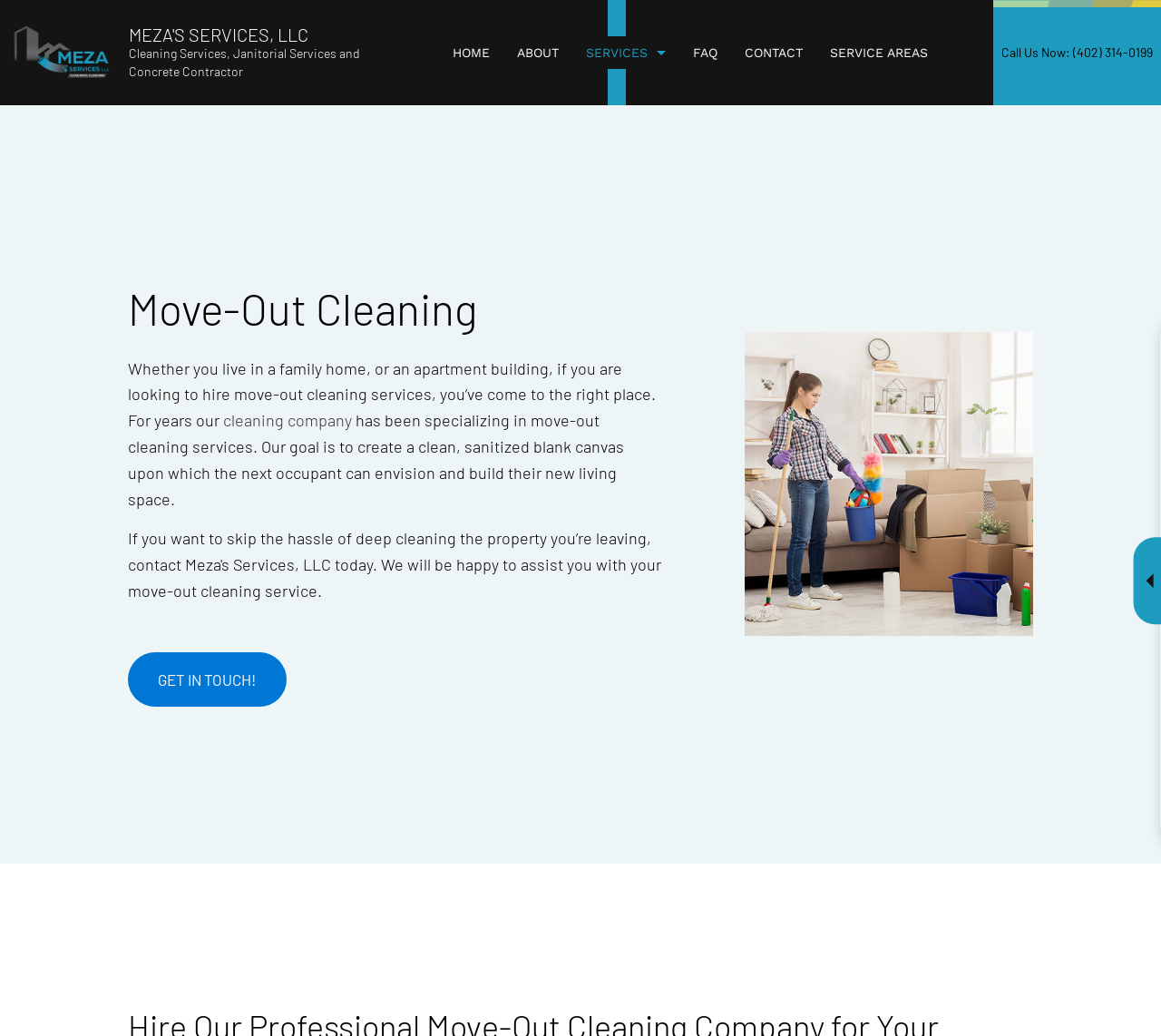Please provide a one-word or short phrase answer to the question:
What is the goal of Meza's Services, LLC's move-out cleaning services?

Create a clean blank canvas